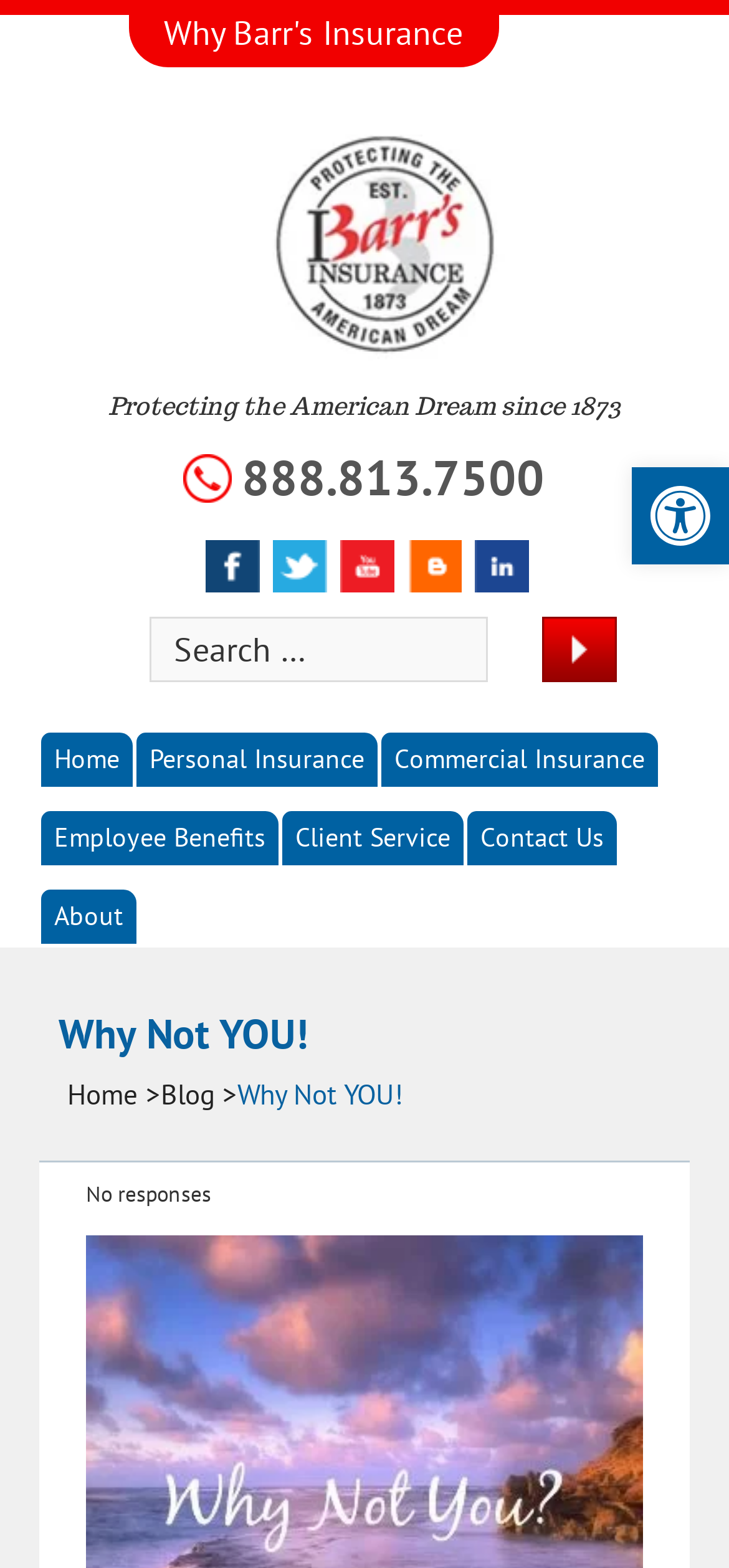Determine the bounding box coordinates of the element's region needed to click to follow the instruction: "Search for something". Provide these coordinates as four float numbers between 0 and 1, formatted as [left, top, right, bottom].

[0.205, 0.393, 0.669, 0.434]